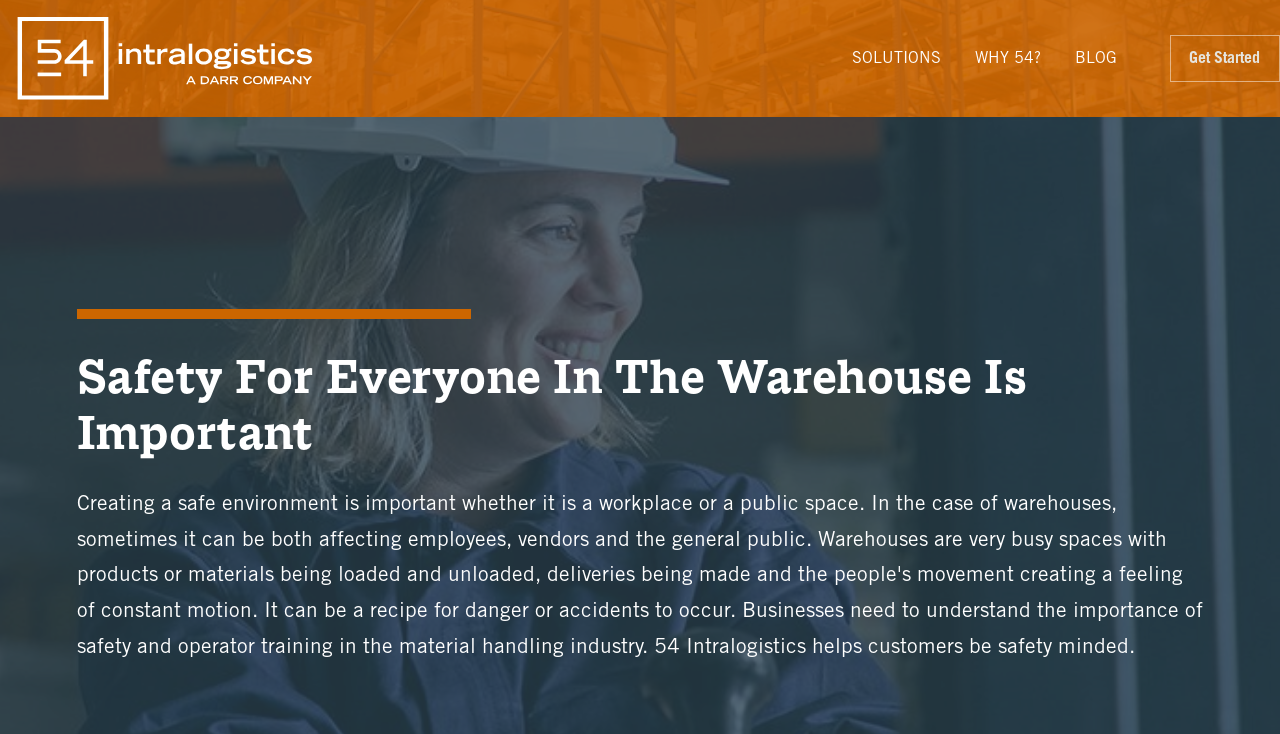Locate the bounding box coordinates for the element described below: "Solutions". The coordinates must be four float values between 0 and 1, formatted as [left, top, right, bottom].

[0.652, 0.0, 0.748, 0.16]